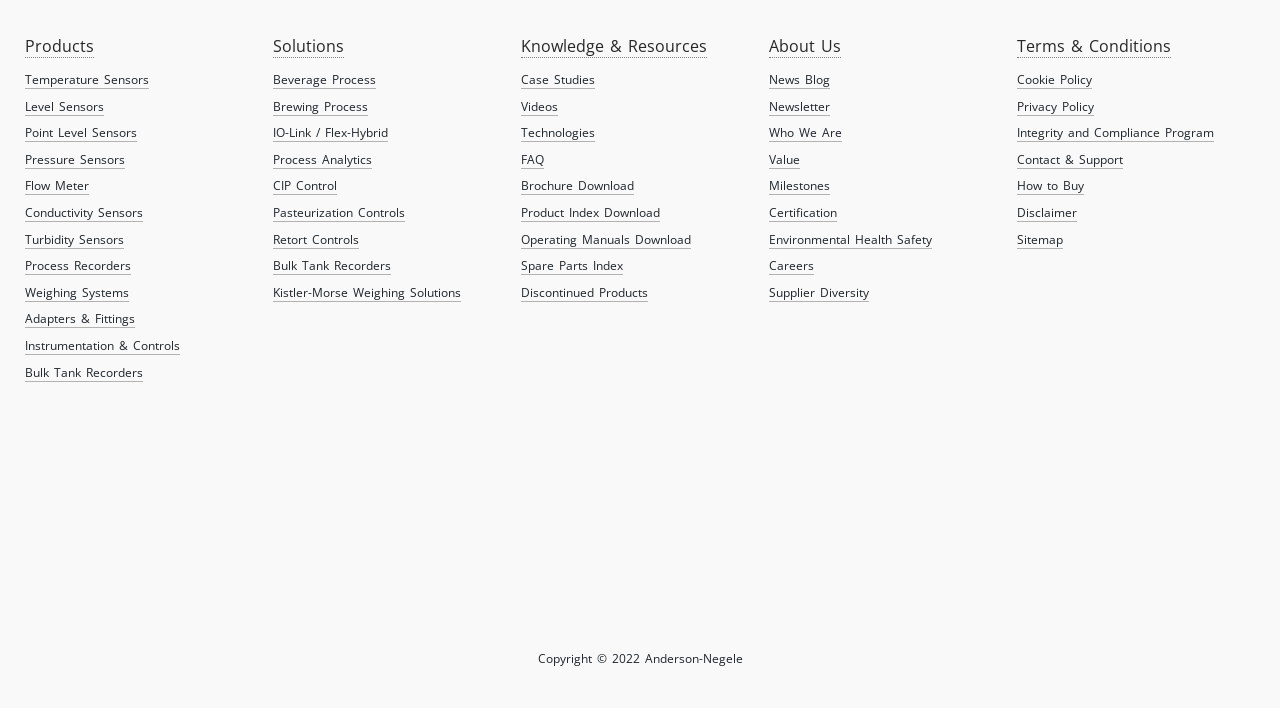Identify the bounding box for the element characterized by the following description: "Operating Manuals Download".

[0.407, 0.326, 0.54, 0.351]